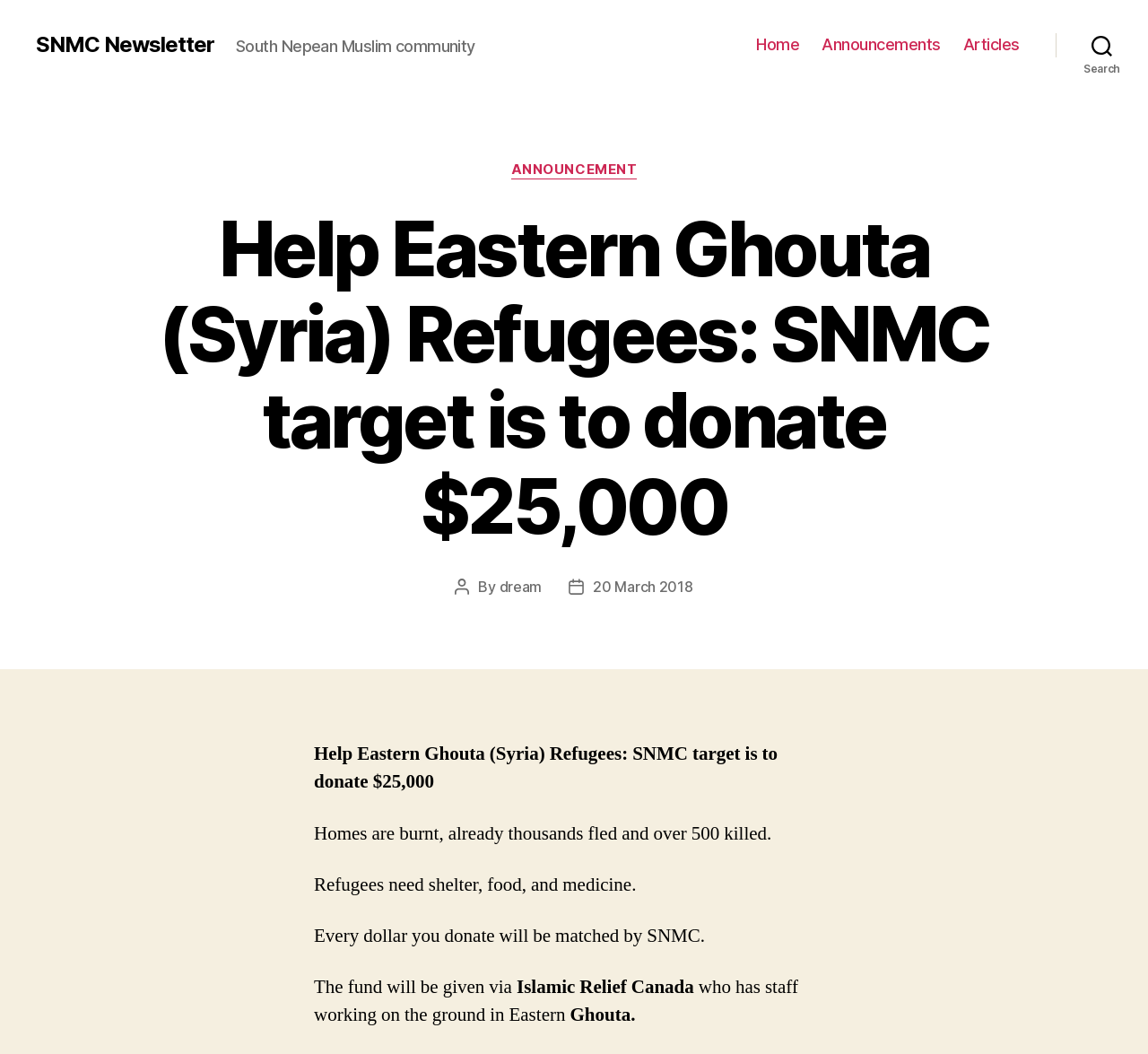Give a one-word or short phrase answer to this question: 
What is the target donation amount?

$25,000